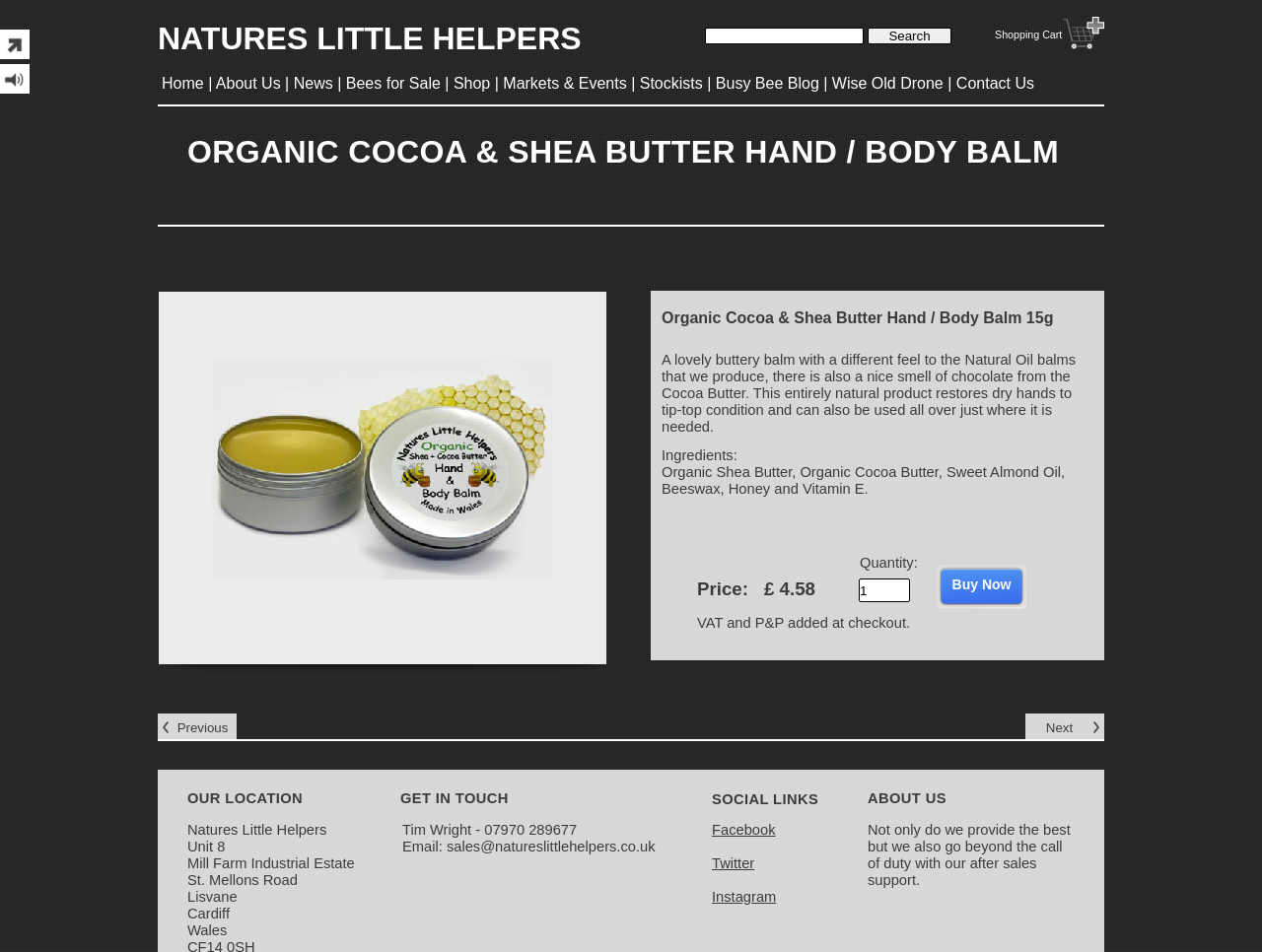Kindly determine the bounding box coordinates for the clickable area to achieve the given instruction: "Go to the home page".

[0.125, 0.014, 0.482, 0.059]